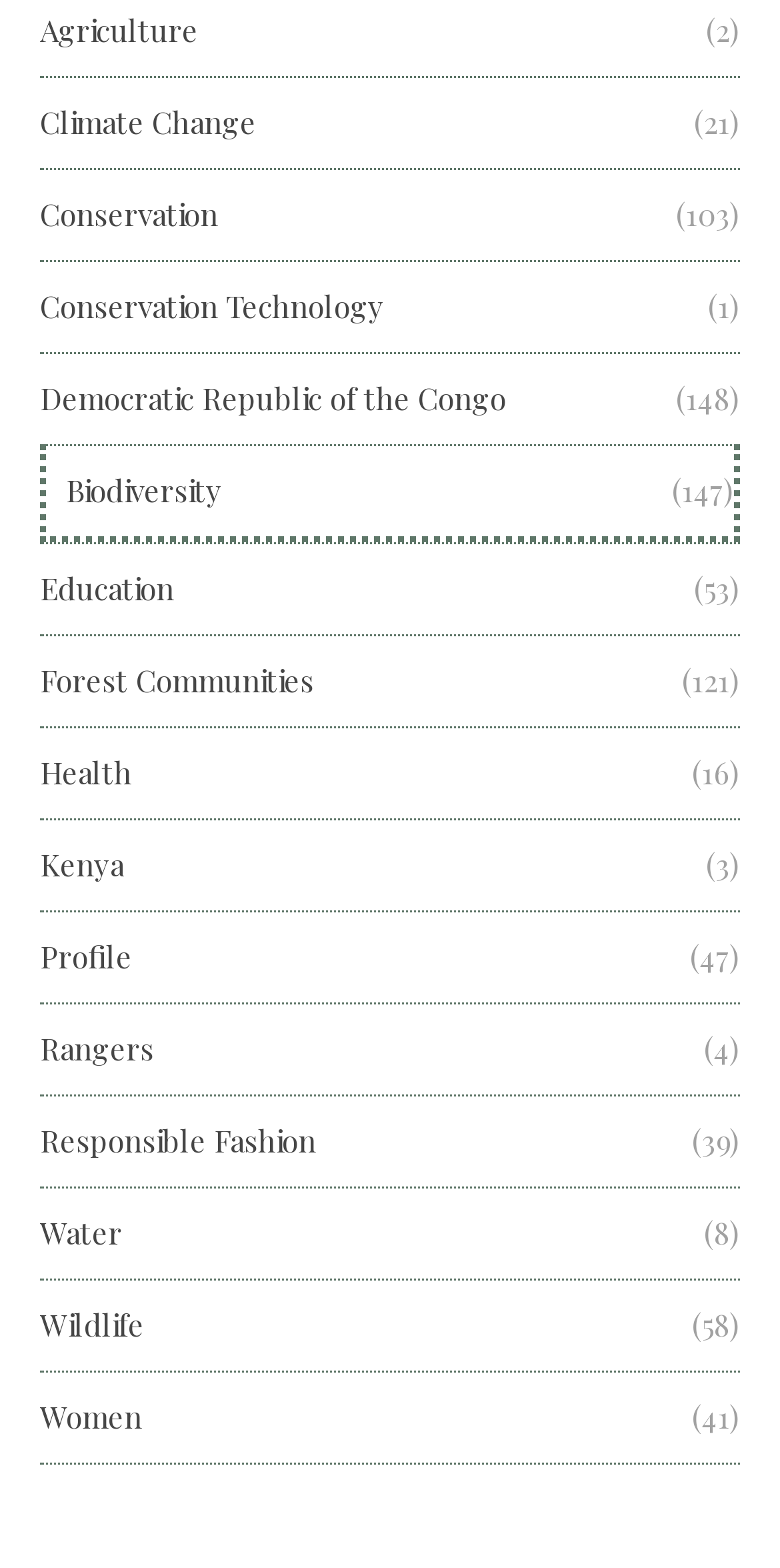What is the topic with the most articles? Using the information from the screenshot, answer with a single word or phrase.

Conservation